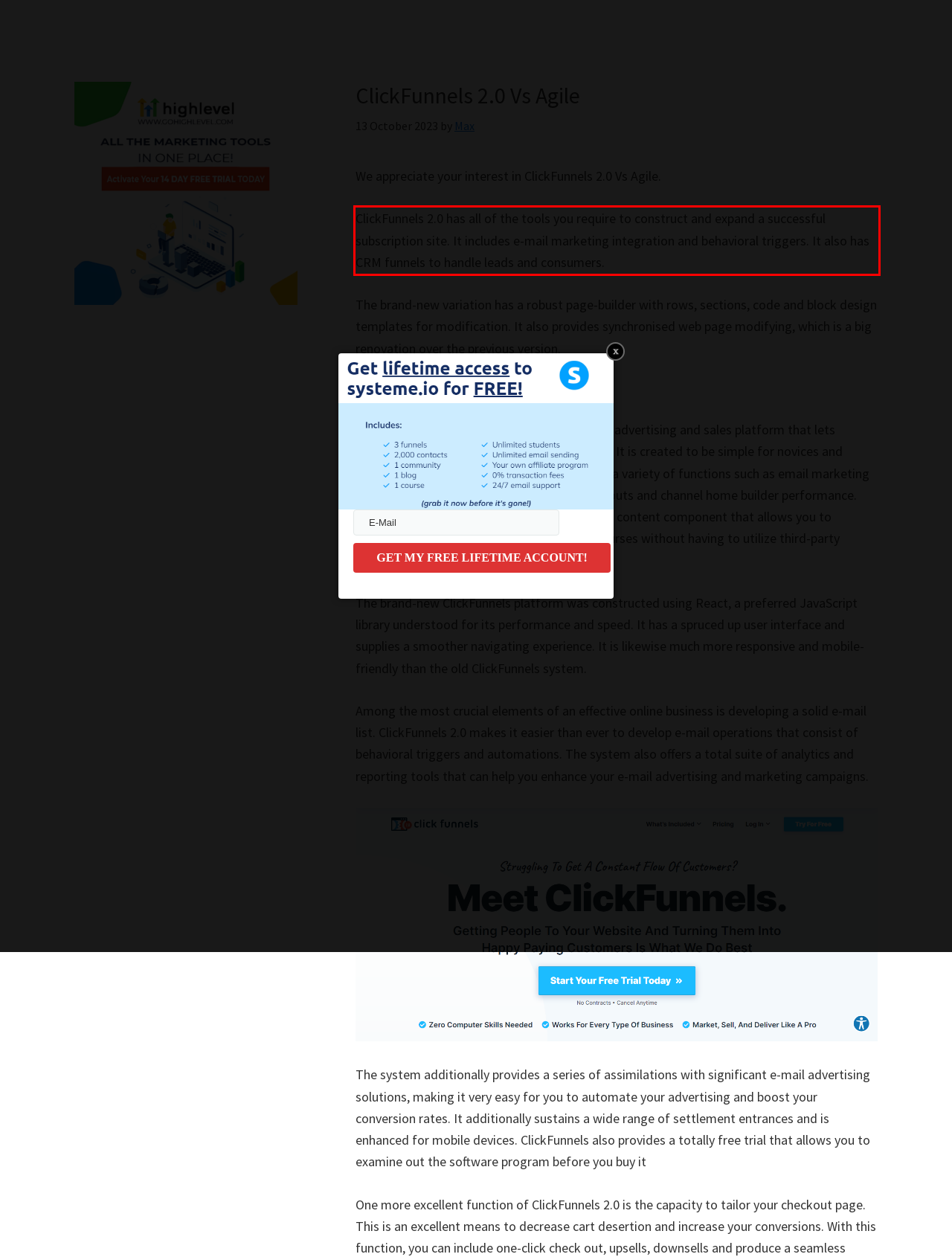Analyze the screenshot of the webpage that features a red bounding box and recognize the text content enclosed within this red bounding box.

ClickFunnels 2.0 has all of the tools you require to construct and expand a successful subscription site. It includes e-mail marketing integration and behavioral triggers. It also has CRM funnels to handle leads and consumers.